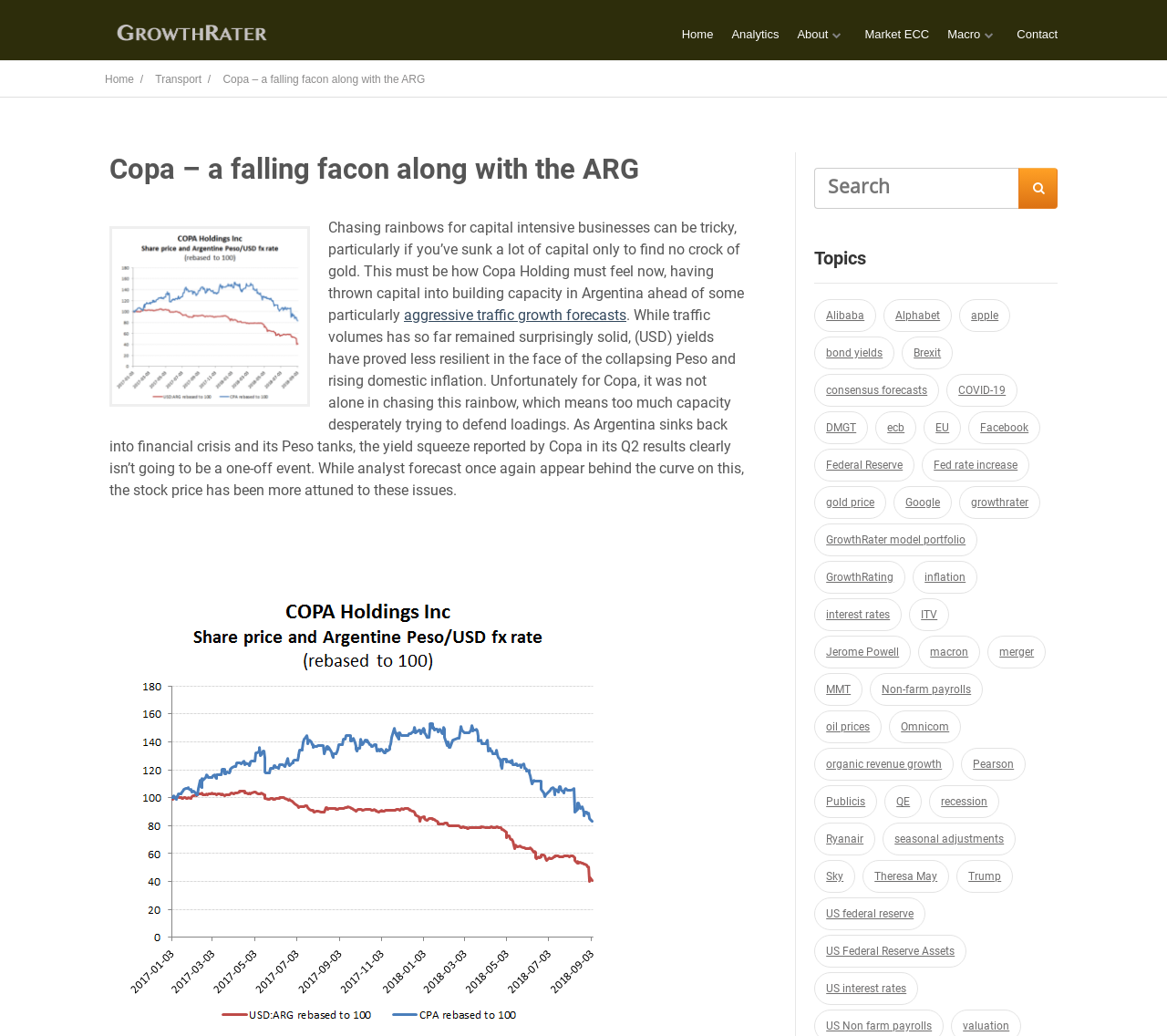Use a single word or phrase to respond to the question:
What is the name of the company mentioned?

Copa Holding